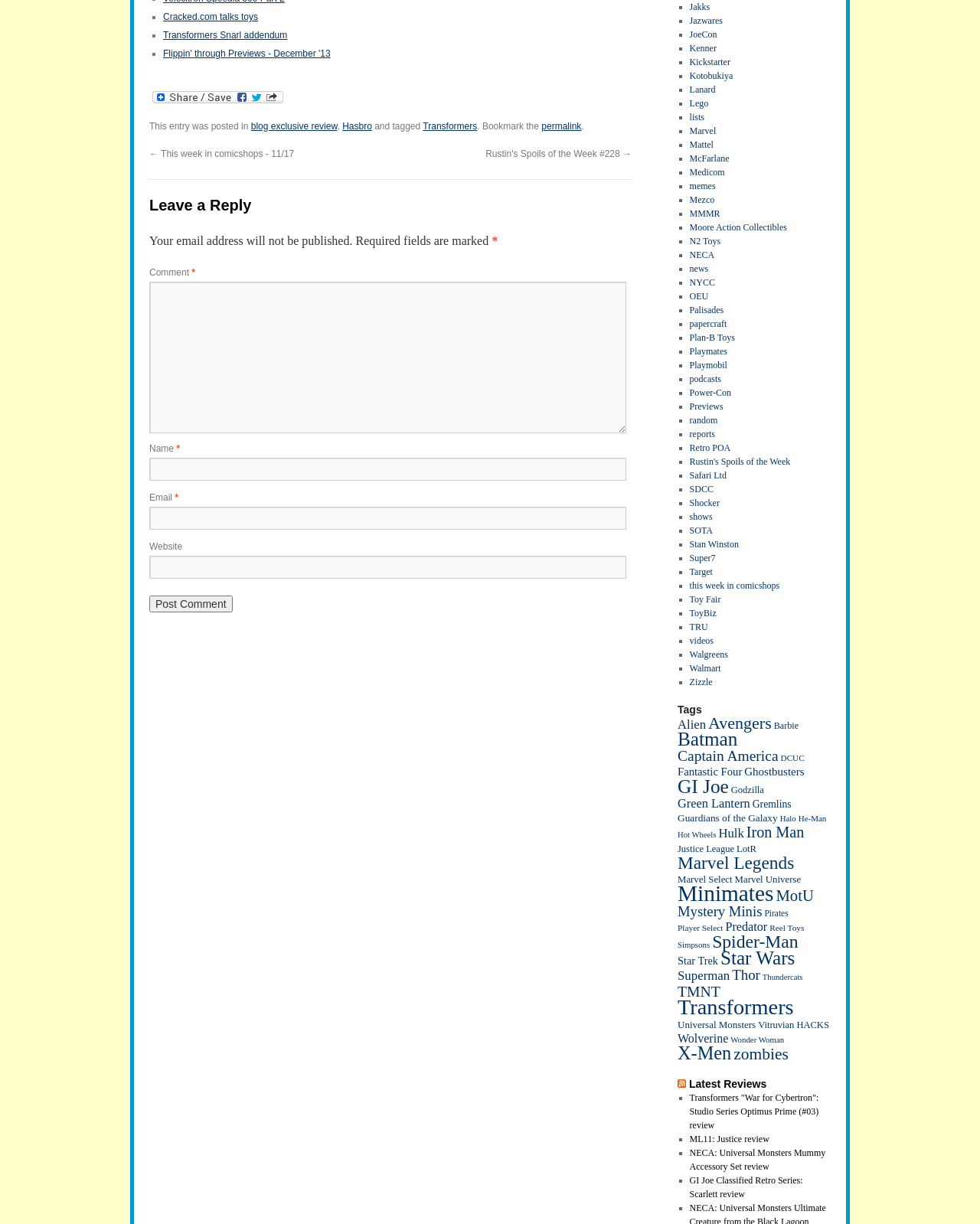What are the topics listed on the right side of the webpage?
Ensure your answer is thorough and detailed.

I determined the topics listed on the right side of the webpage by looking at the links and text in the webpage. The links 'Jakks', 'Jazwares', 'JoeCon', etc. suggest that the topics are related to toy companies and events.